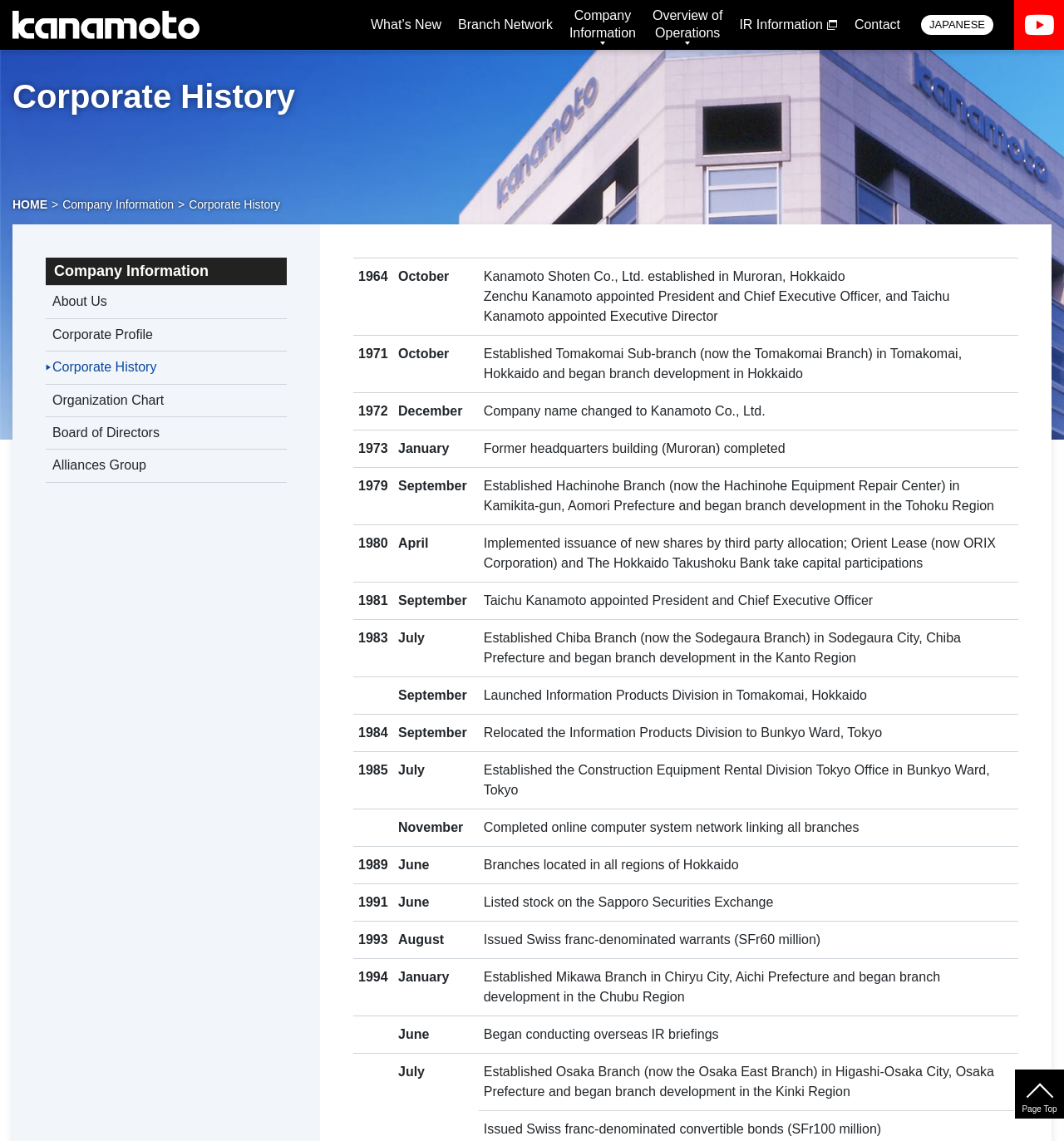Provide the bounding box coordinates for the UI element described in this sentence: "JAPANESE". The coordinates should be four float values between 0 and 1, i.e., [left, top, right, bottom].

[0.866, 0.013, 0.934, 0.03]